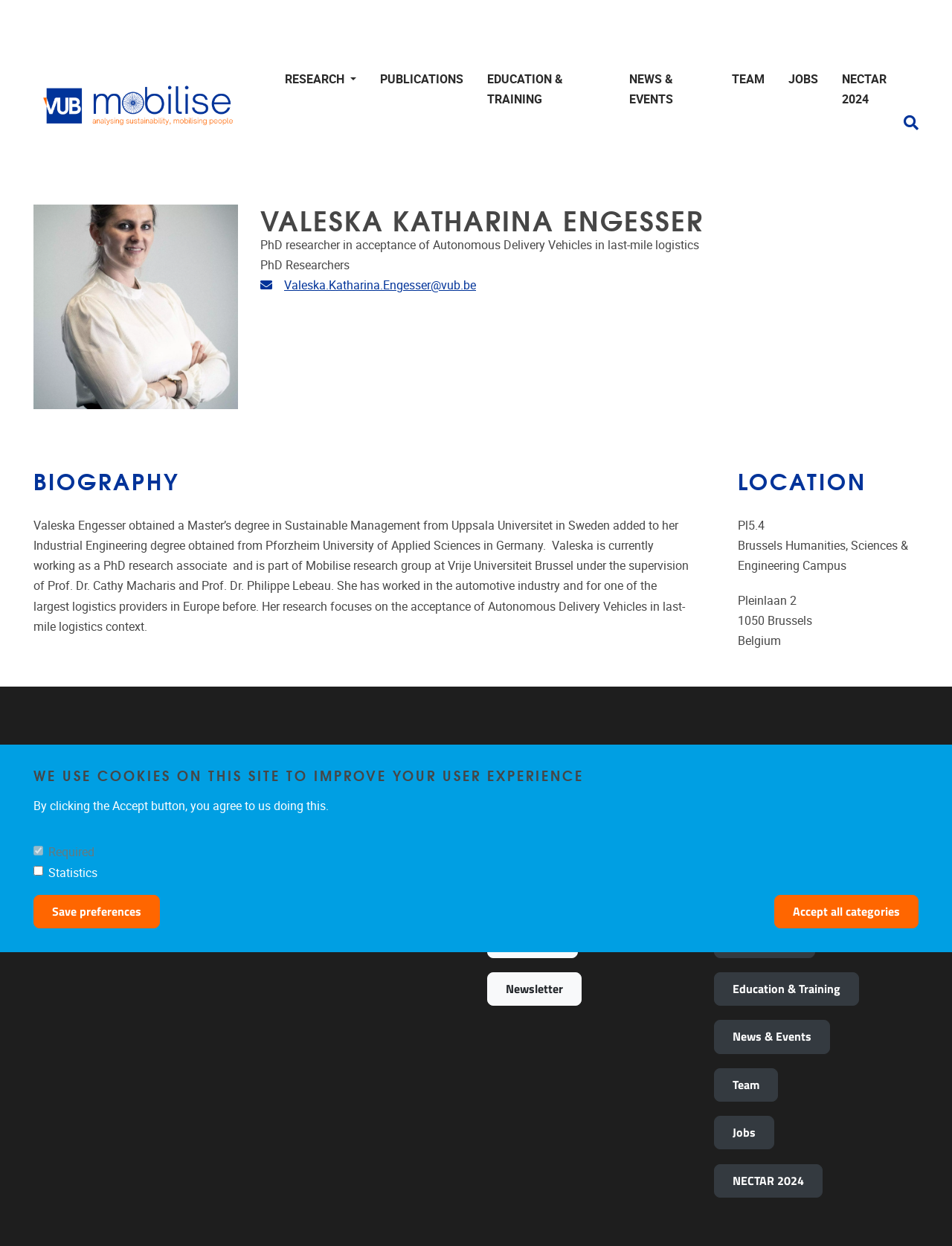Describe in detail what you see on the webpage.

This webpage is about Valeska Katharina Engesser, a PhD researcher in acceptance of Autonomous Delivery Vehicles in last-mile logistics. At the top of the page, there is a banner with a link to the VUB MOBILISE home page, accompanied by an image. Below the banner, there are several links to different sections of the website, including RESEARCH, PUBLICATIONS, EDUCATION & TRAINING, NEWS & EVENTS, TEAM, JOBS, and NECTAR 2024. 

On the left side of the page, there is a main section with a heading that displays Valeska's name. Below the heading, there is a brief description of her research focus. Further down, there is a section with her biography, which includes her educational background and work experience. 

On the right side of the page, there is a section with Valeska's contact information, including her email address and location. Below this section, there is a VUB logo, followed by another section with the university's address and contact information. 

At the bottom of the page, there are links to follow VUB MOBILISE on social media platforms, including Facebook, LinkedIn, and Instagram. There is also a link to subscribe to their newsletter. Additionally, there is a menu with links to different sections of the website, including Home, Research, Mission, Publications, Education & Training, News & Events, Team, Jobs, and NECTAR 2024. 

Finally, there is a cookie policy alert dialog at the bottom of the page, which informs users that the website uses cookies to improve their user experience. The dialog provides options to accept or decline the use of cookies.